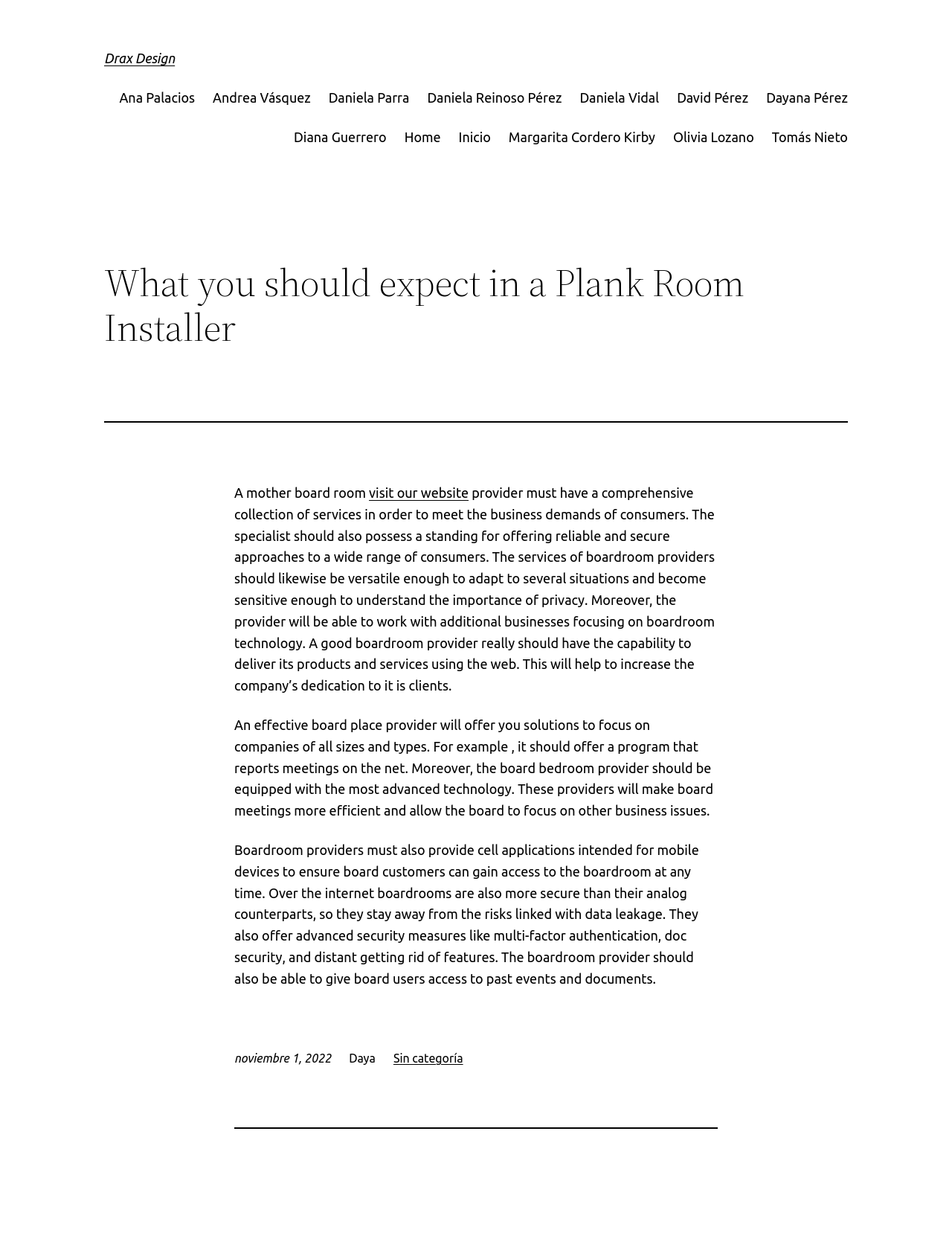What type of devices should a boardroom provider support?
Look at the screenshot and give a one-word or phrase answer.

Mobile devices